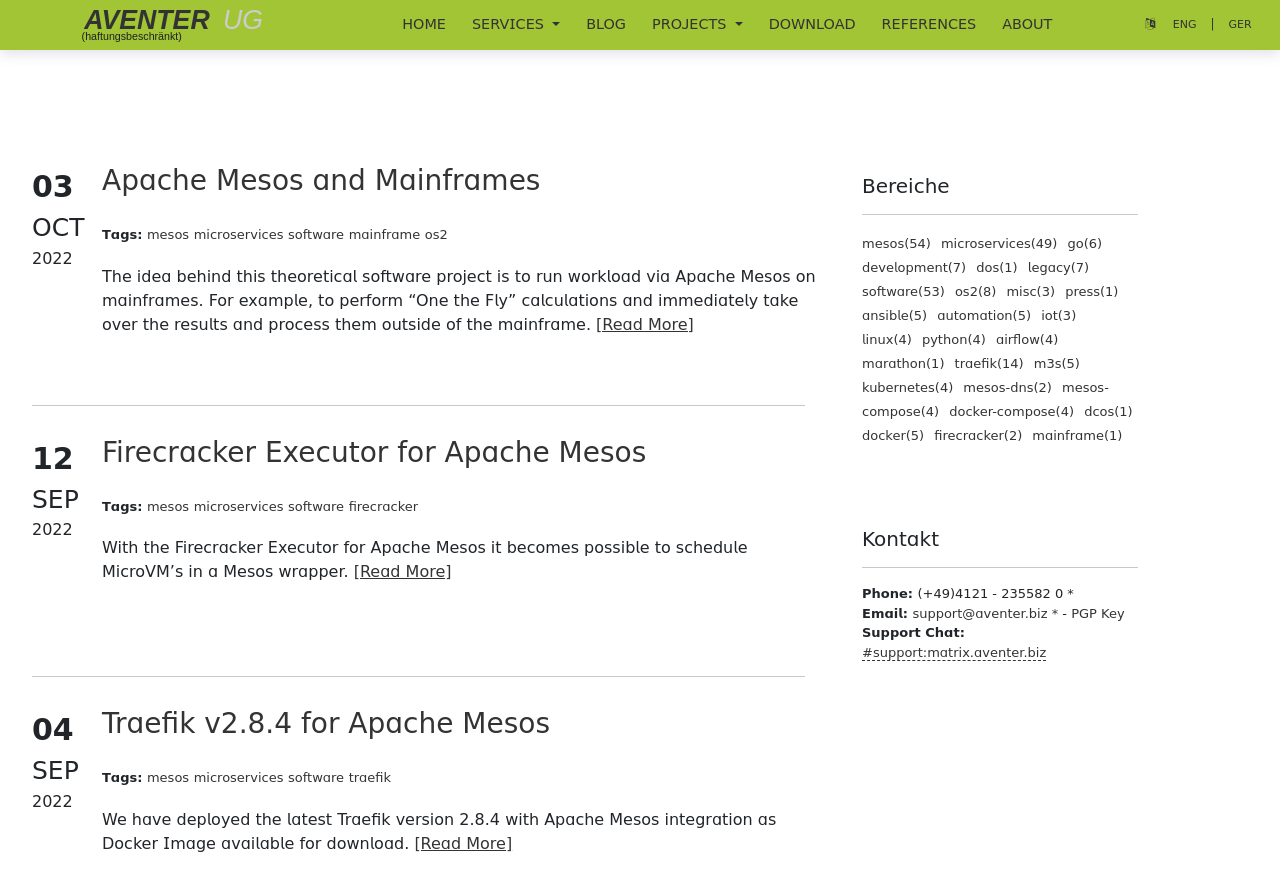Using the information in the image, give a detailed answer to the following question: How many main sections are there on the webpage?

I counted the number of main sections on the webpage by looking at the headings and separators. I found three main sections: 'Apache Mesos and Mainframes', 'Firecracker Executor for Apache Mesos', and 'Traefik v2.8.4 for Apache Mesos'. Each section has a heading and a separator, which suggests that there are three main sections on the webpage.